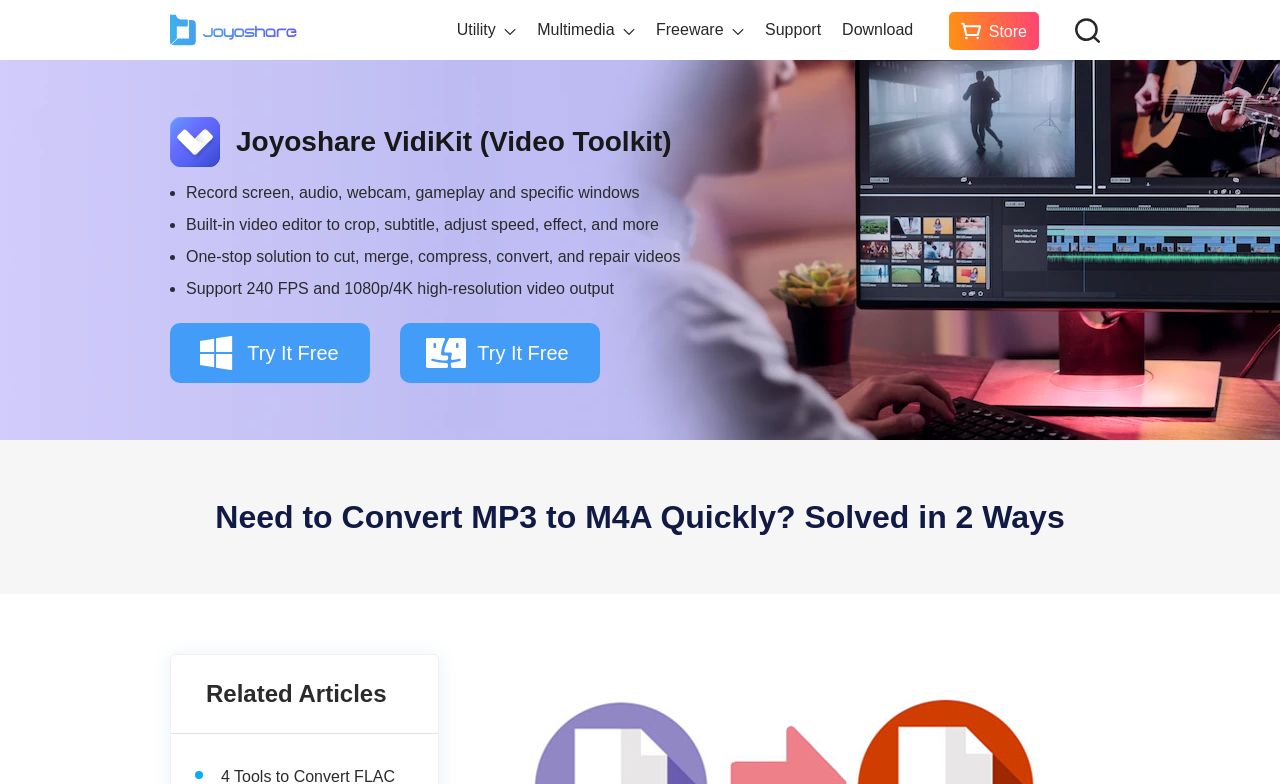What is the resolution of the video output?
Based on the image, give a one-word or short phrase answer.

1080p/4K